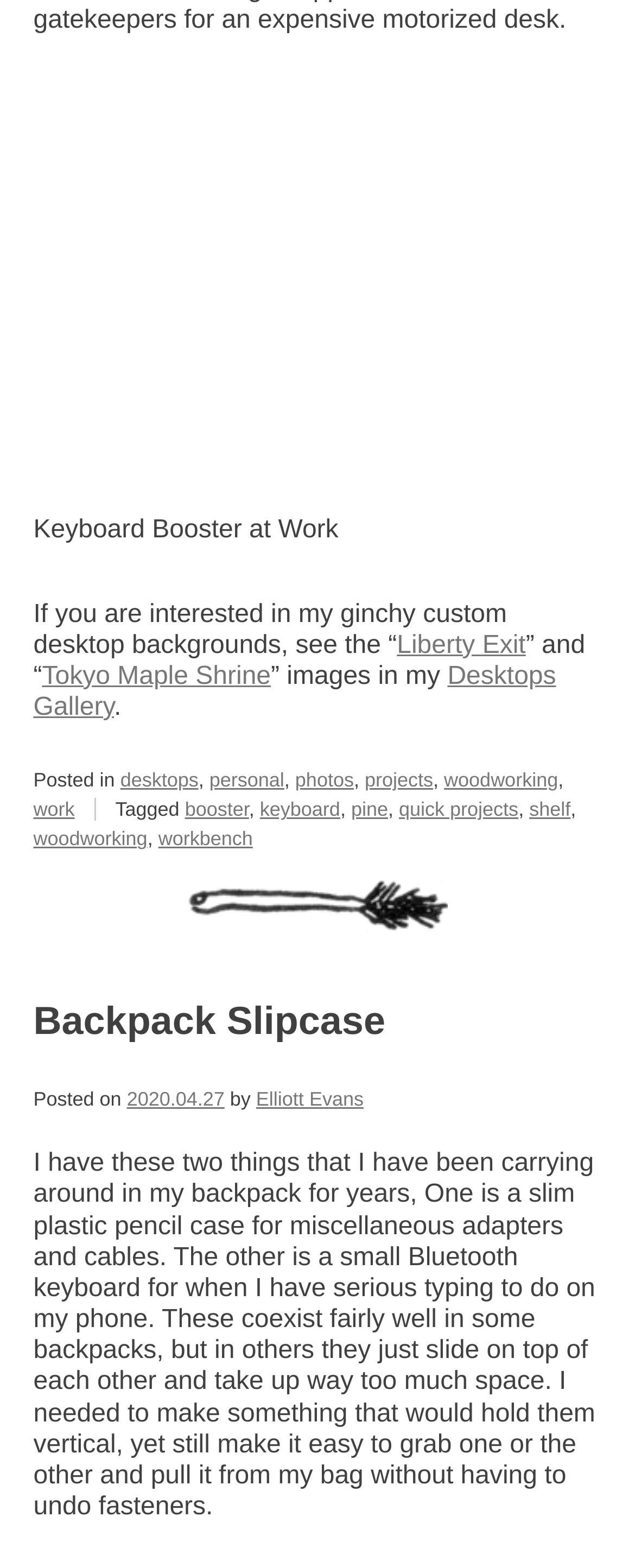Please locate the bounding box coordinates of the region I need to click to follow this instruction: "Visit the Desktops Gallery".

[0.053, 0.423, 0.876, 0.46]